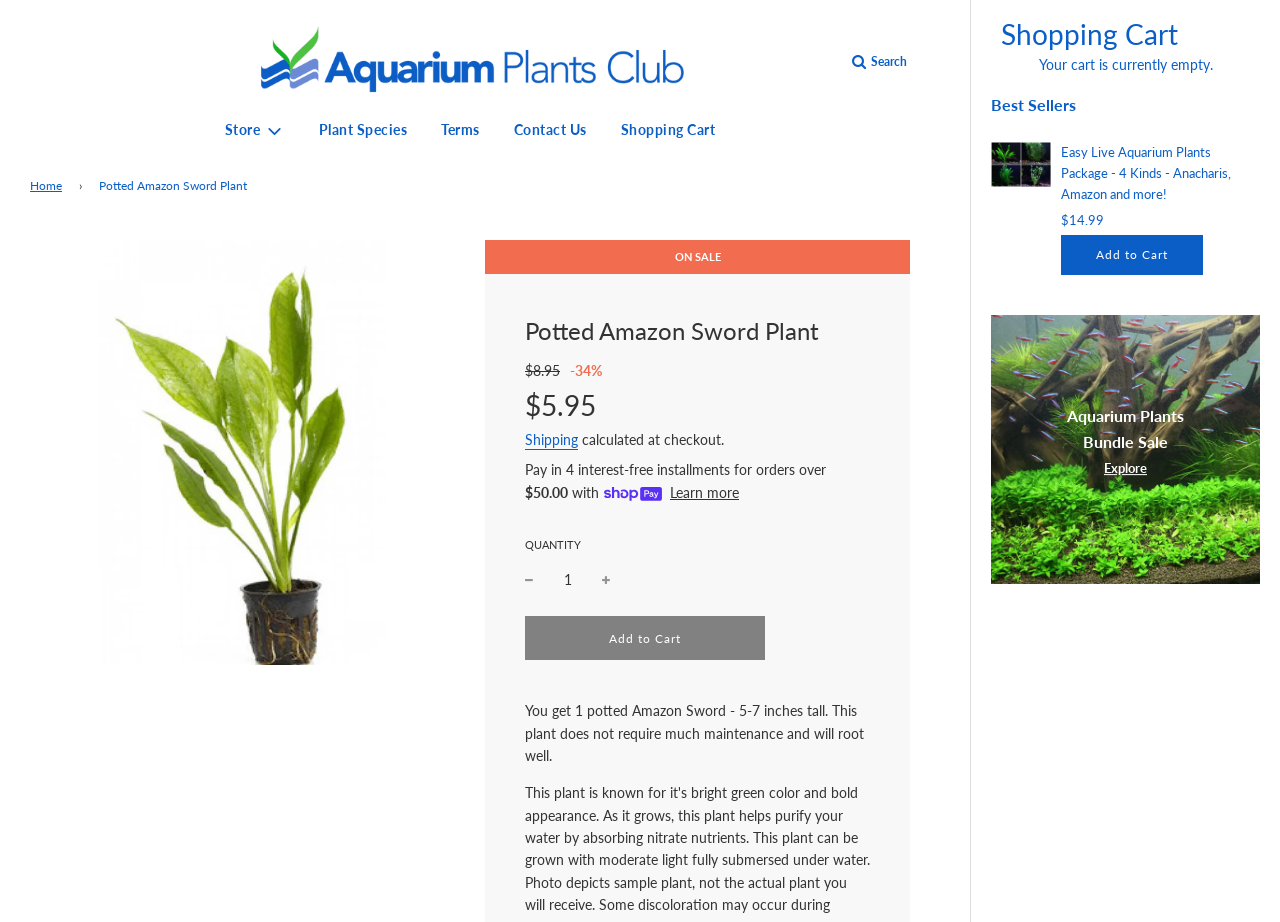Determine and generate the text content of the webpage's headline.

Potted Amazon Sword Plant